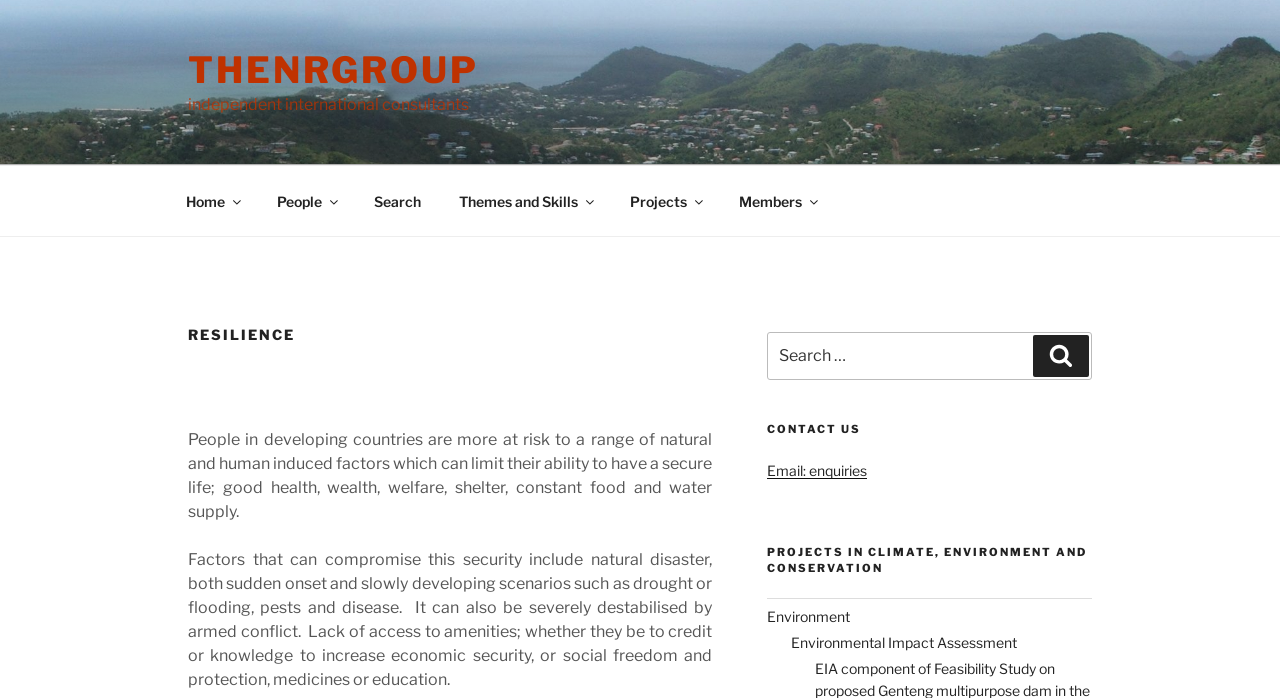Give a concise answer using one word or a phrase to the following question:
What is the contact information provided?

Email: enquiries